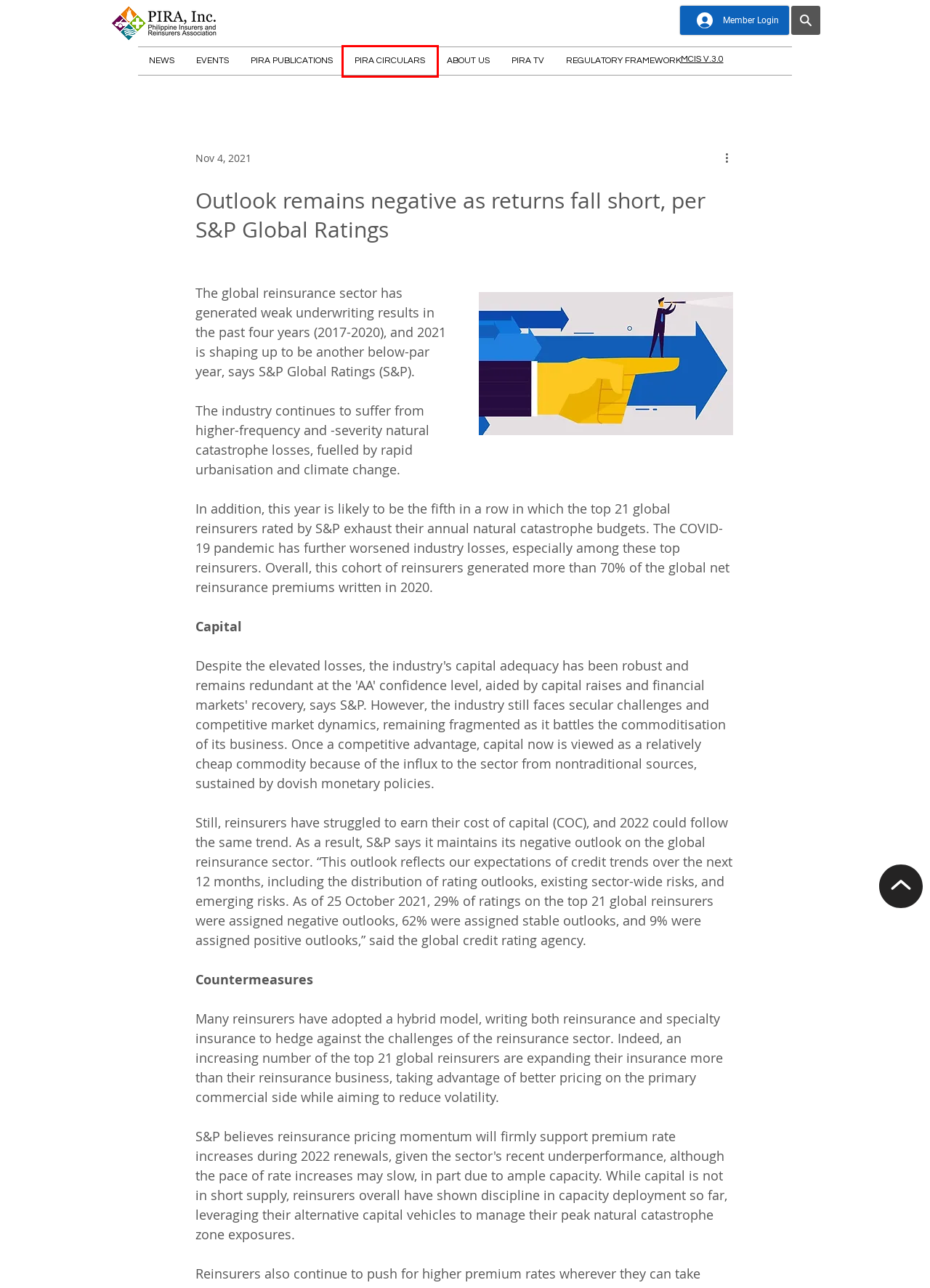Take a look at the provided webpage screenshot featuring a red bounding box around an element. Select the most appropriate webpage description for the page that loads after clicking on the element inside the red bounding box. Here are the candidates:
A. PIRA TV | PIRA, Inc.
B. NEWS | PIRA, Inc.
C. EVENTS | PIRA, Inc.
D. PIRA, Inc.
E. ABOUT US | PIRA, Inc.
F. Search Results | PIRA, Inc.
G. PIRA PUBLICATIONS | PIRA, Inc.
H. The Landscape of Microinsurance 2021

D